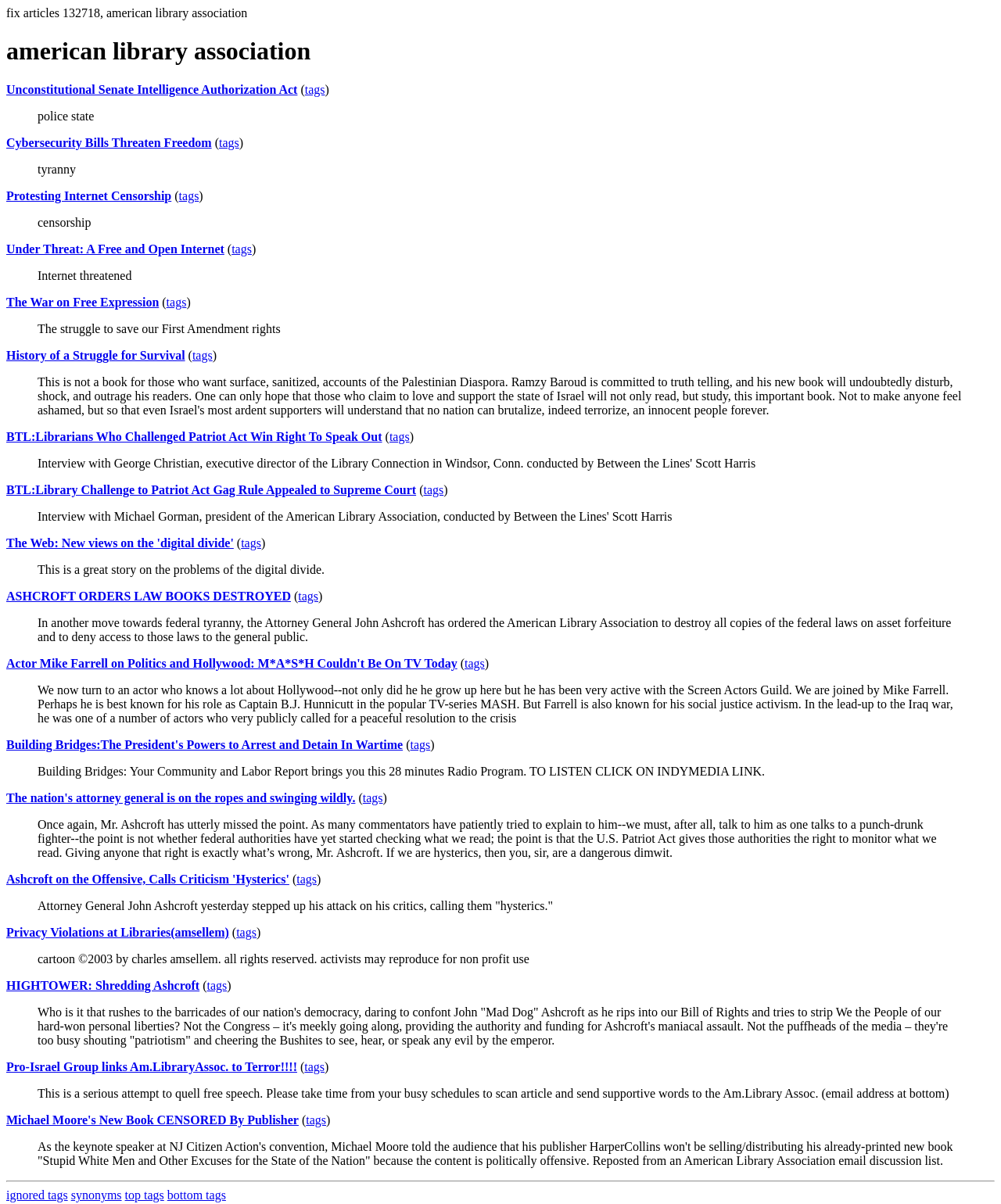Please indicate the bounding box coordinates for the clickable area to complete the following task: "Click the 'Beijing Centre' link". The coordinates should be specified as four float numbers between 0 and 1, i.e., [left, top, right, bottom].

None